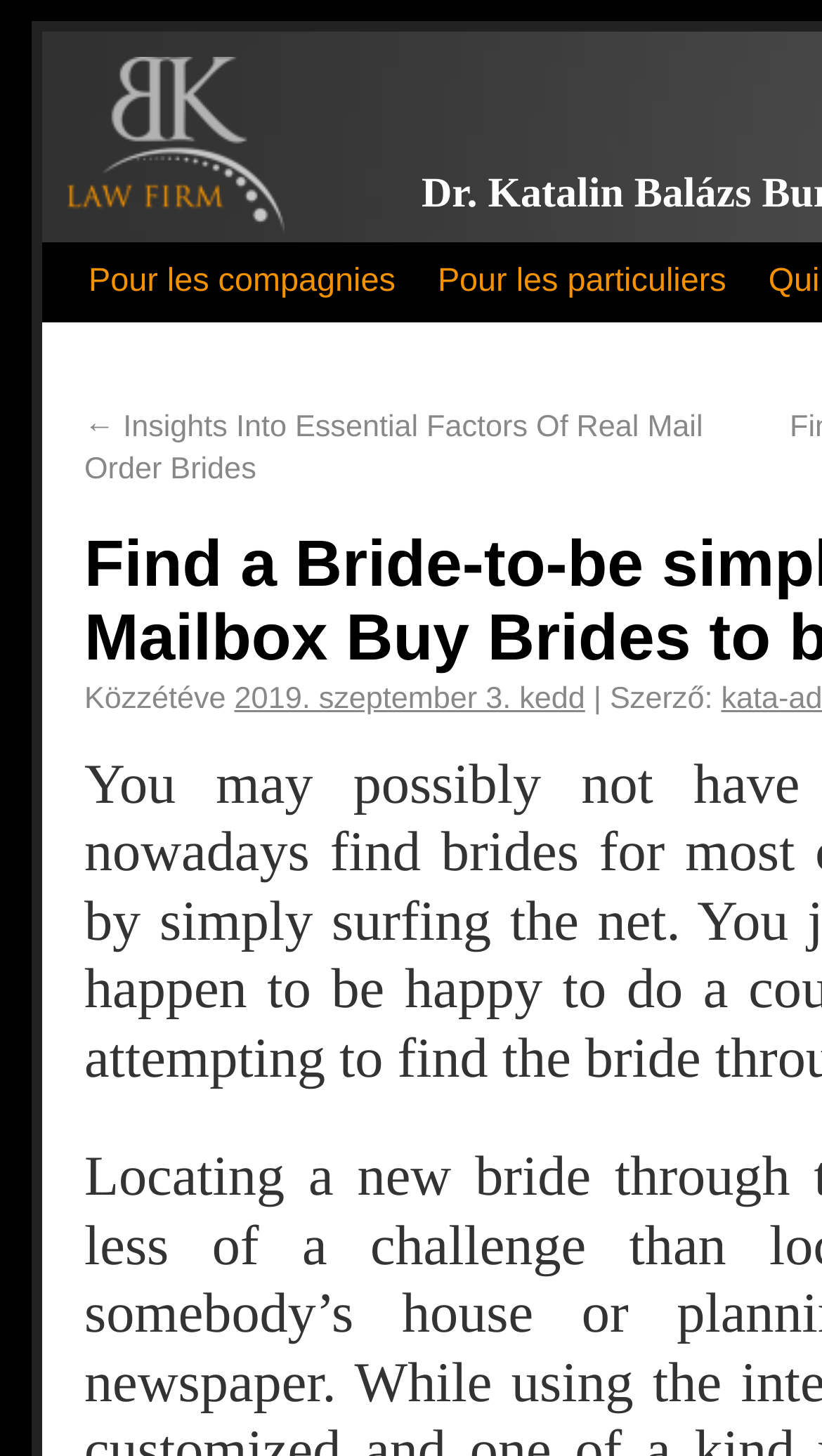Generate a thorough caption detailing the webpage content.

The webpage appears to be a blog or article page focused on mail-order brides. At the top, there is a header section with three links: "Dr. Katalin Balázs Bureau d'avocat" on the left, "Pour les compagnies" in the middle, and "Pour les particuliers" on the right. 

Below the header, there is a main content section. On the left side of this section, there is a link titled "← Insights Into Essential Factors Of Real Mail Order Brides". To the right of this link, there are three lines of text. The first line says "Közzétéve" in Hungarian, which translates to "Published". The second line shows the date "2019. szeptember 3. kedd", which is September 3, 2019, in Hungarian. The third line has a vertical bar symbol "|" and the text "Szerző:", which means "Author:" in Hungarian.